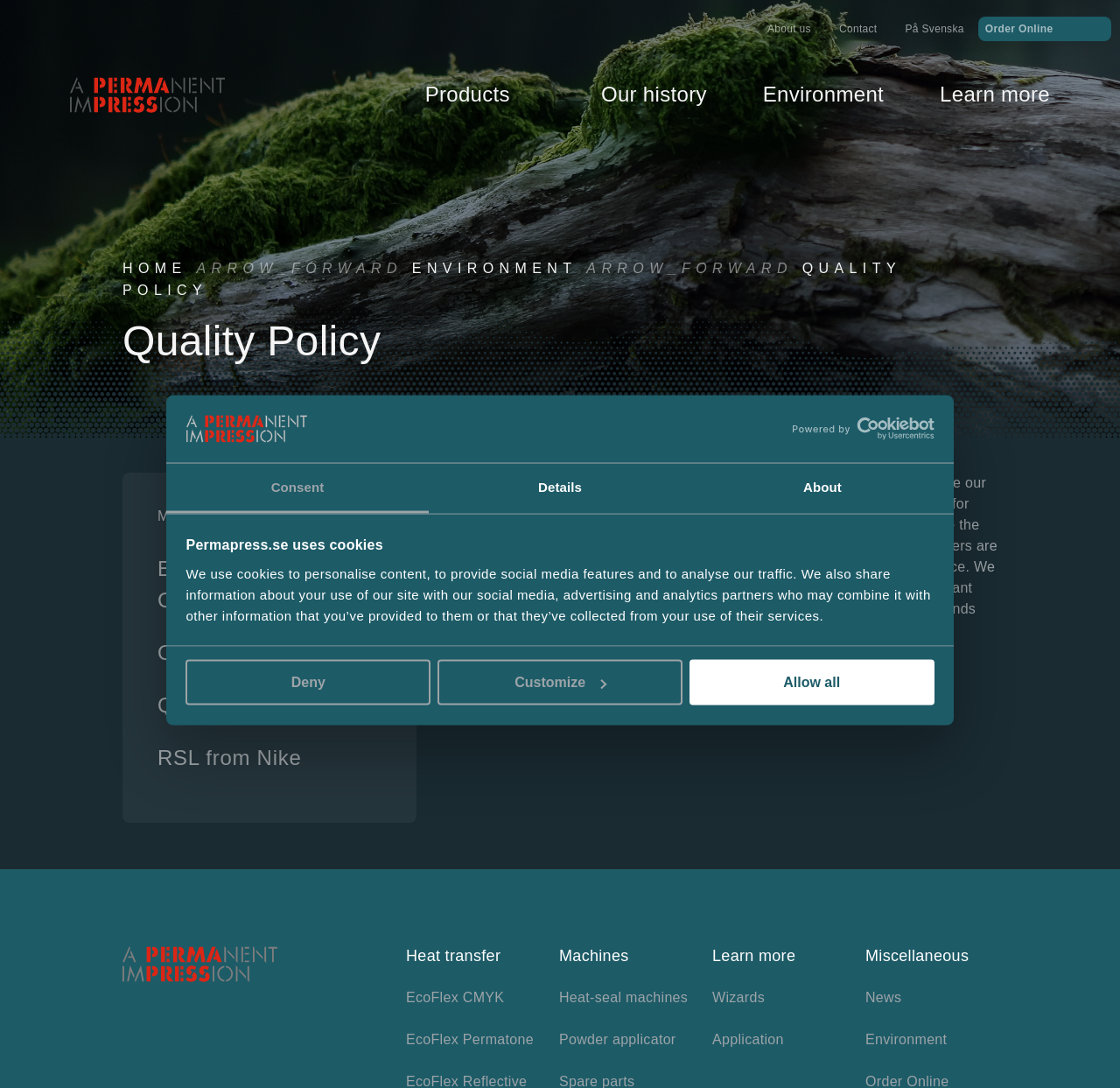Identify the bounding box coordinates for the element you need to click to achieve the following task: "Click the 'Order Online' link". The coordinates must be four float values ranging from 0 to 1, formatted as [left, top, right, bottom].

[0.873, 0.015, 0.992, 0.038]